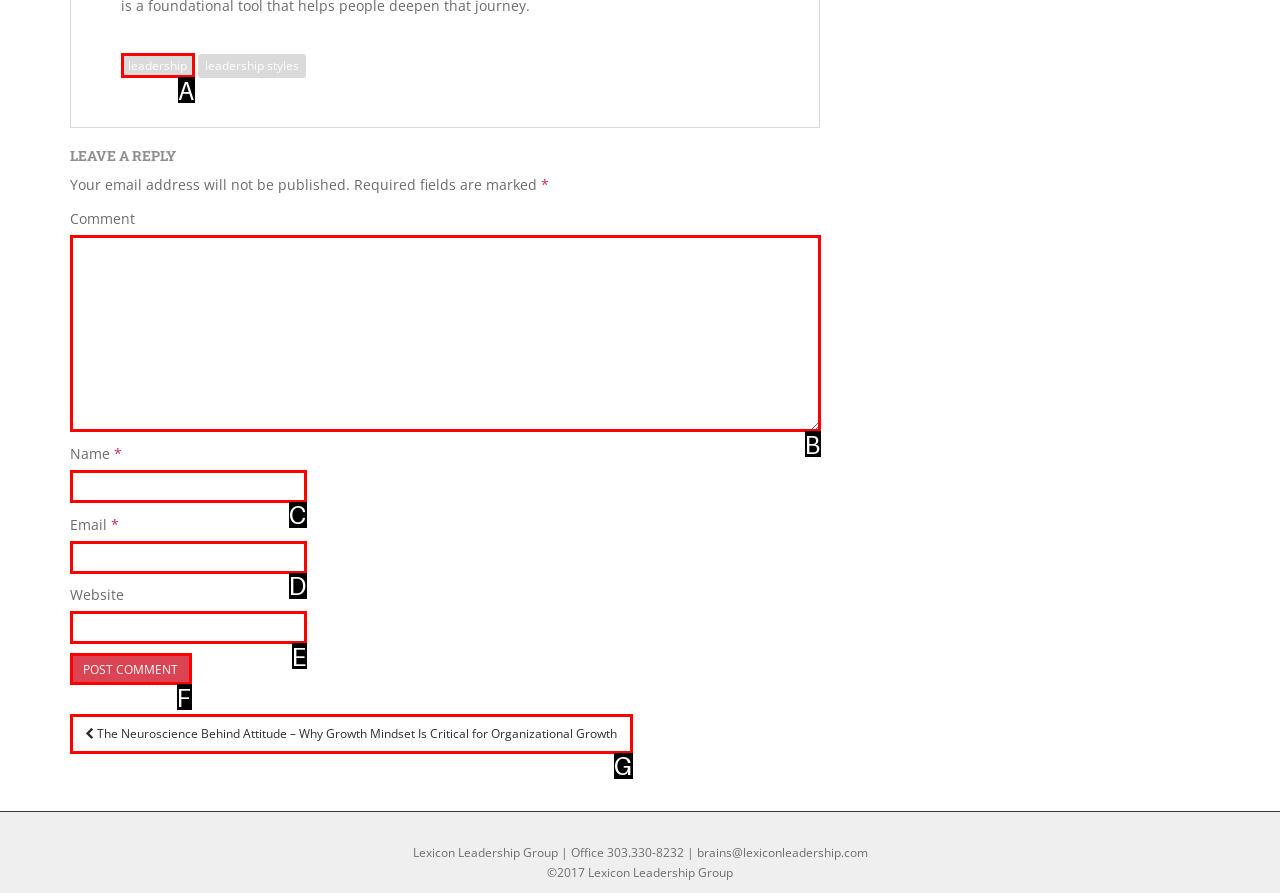Pinpoint the HTML element that fits the description: leadership
Answer by providing the letter of the correct option.

A